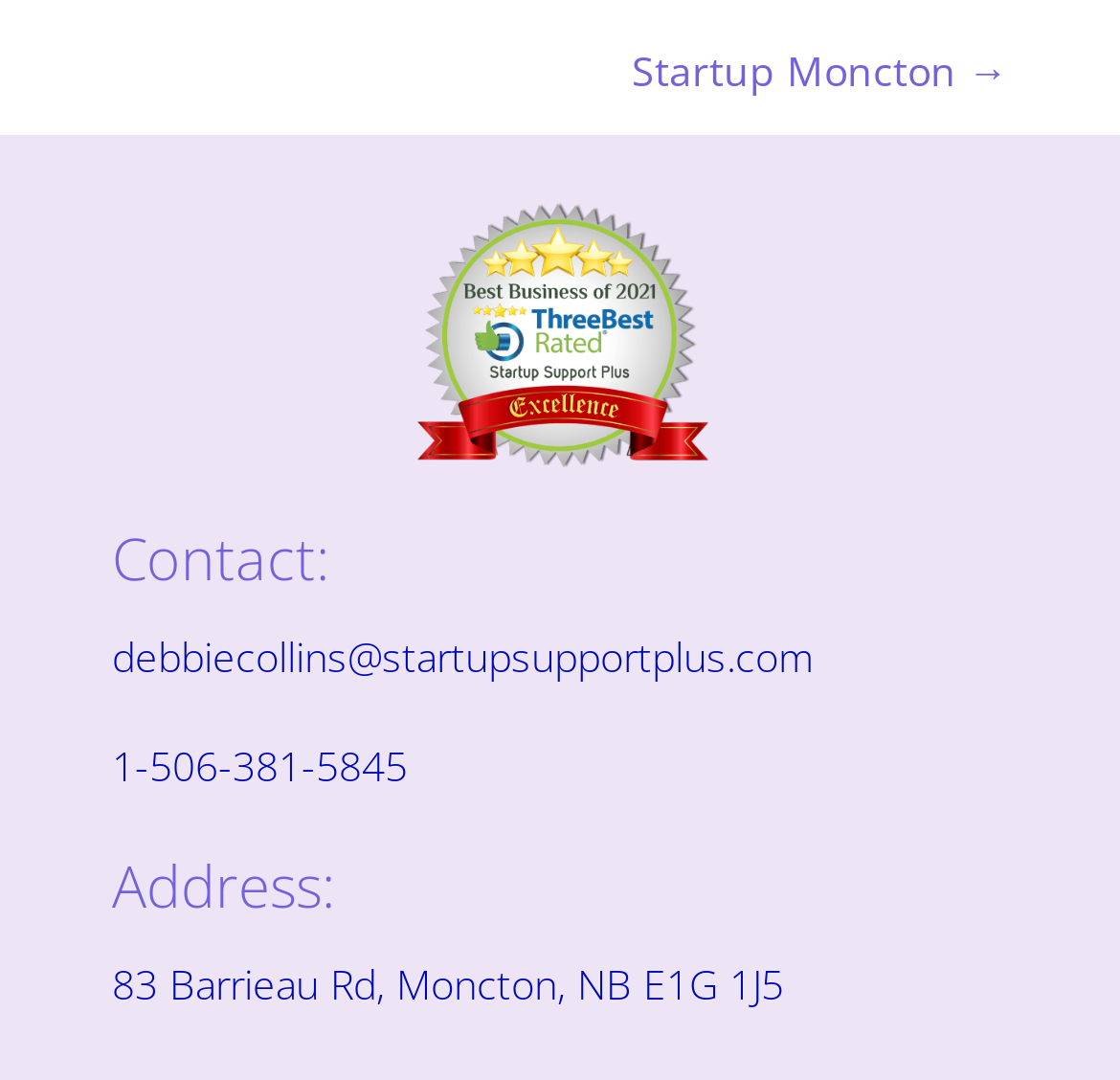What is the logo of the startup?
Please use the image to provide a one-word or short phrase answer.

startupsupportplus-moncton 2121